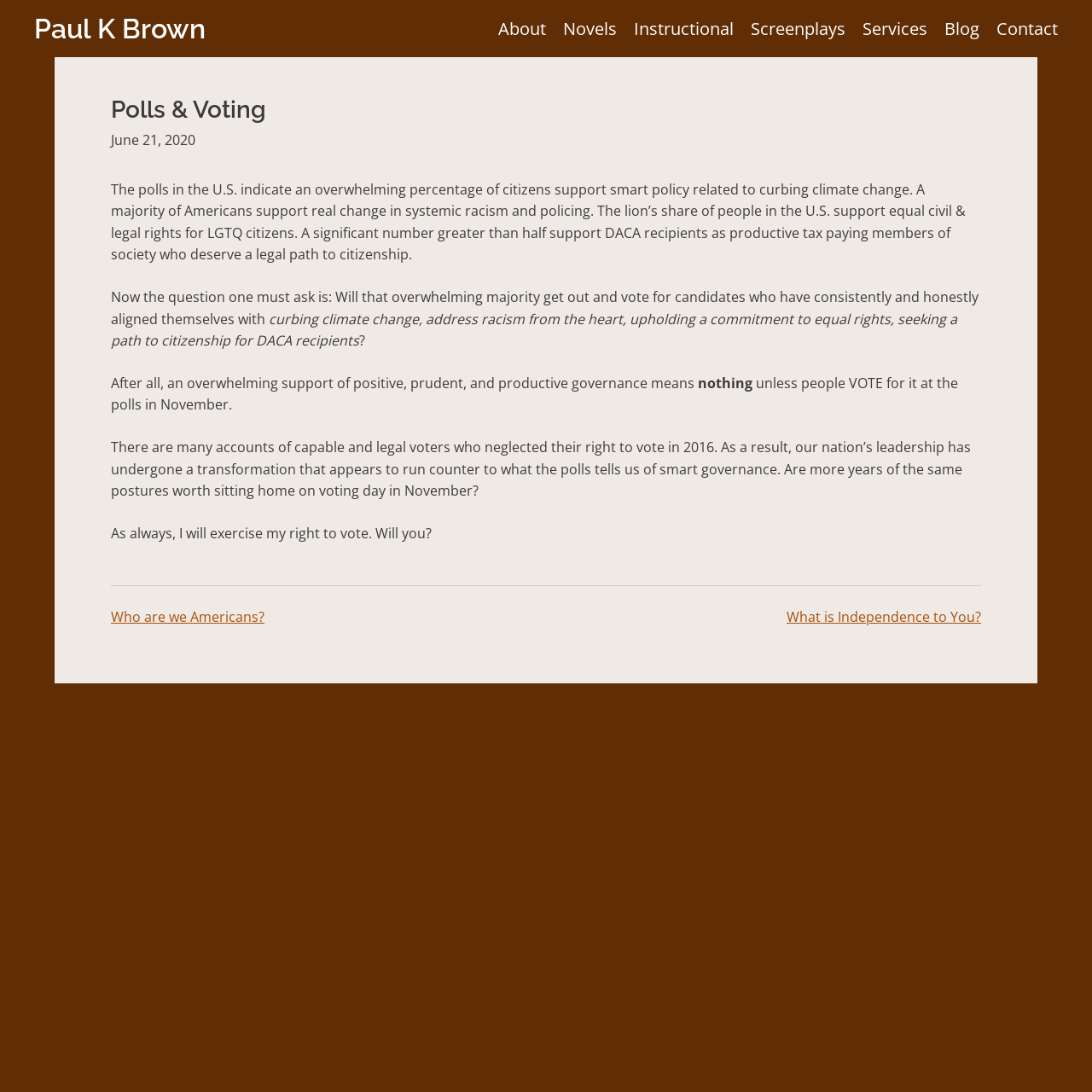What is the main title displayed on this webpage?

Paul K Brown